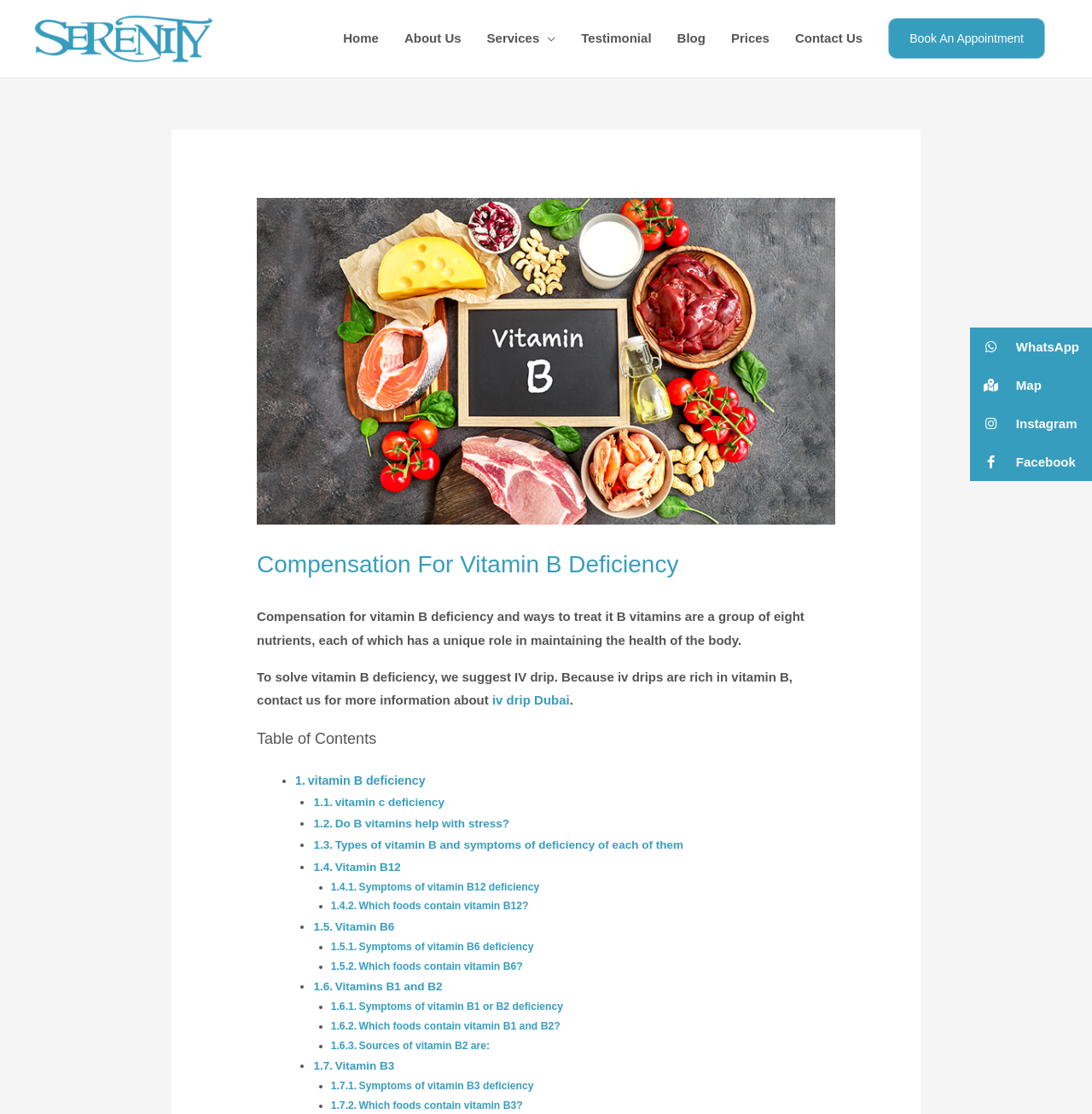Please use the details from the image to answer the following question comprehensively:
What is the name of the clinic?

The name of the clinic can be found in the top-left corner of the webpage, where it says 'Compensation for vitamin B deficiency - SERENITY Clinic | Dubai Marina'.